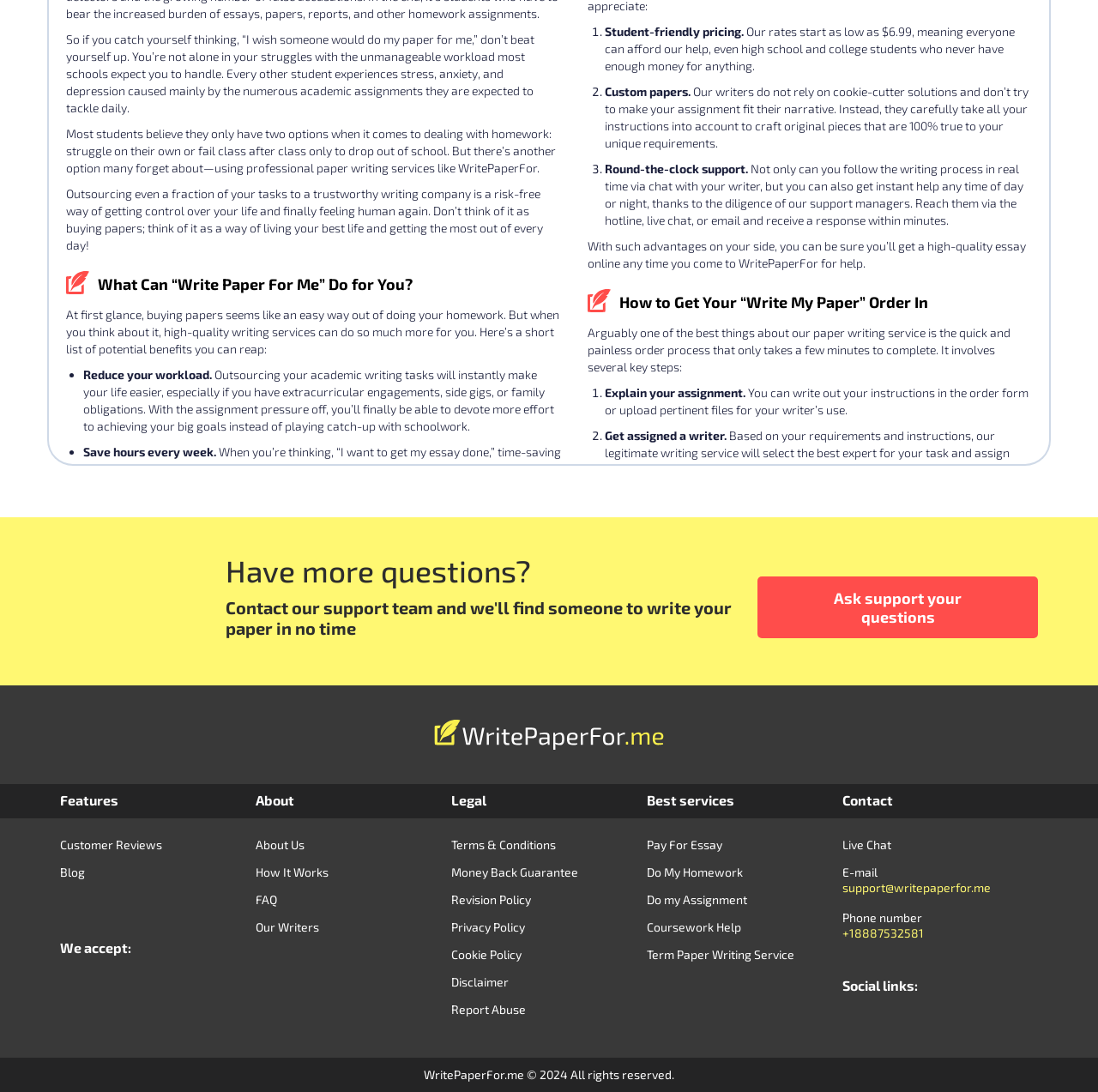How many subjects do WritePaperFor's writers cover?
Provide a detailed and extensive answer to the question.

According to the webpage, WritePaperFor's writers cover 40+ subjects, as stated in the section 'How Do I Hire Someone to Write My Papers?' where it mentions that they 'only employ writers with Bachelor’s, Master’s or Ph.D. degrees across a variety of 40+ subjects'.